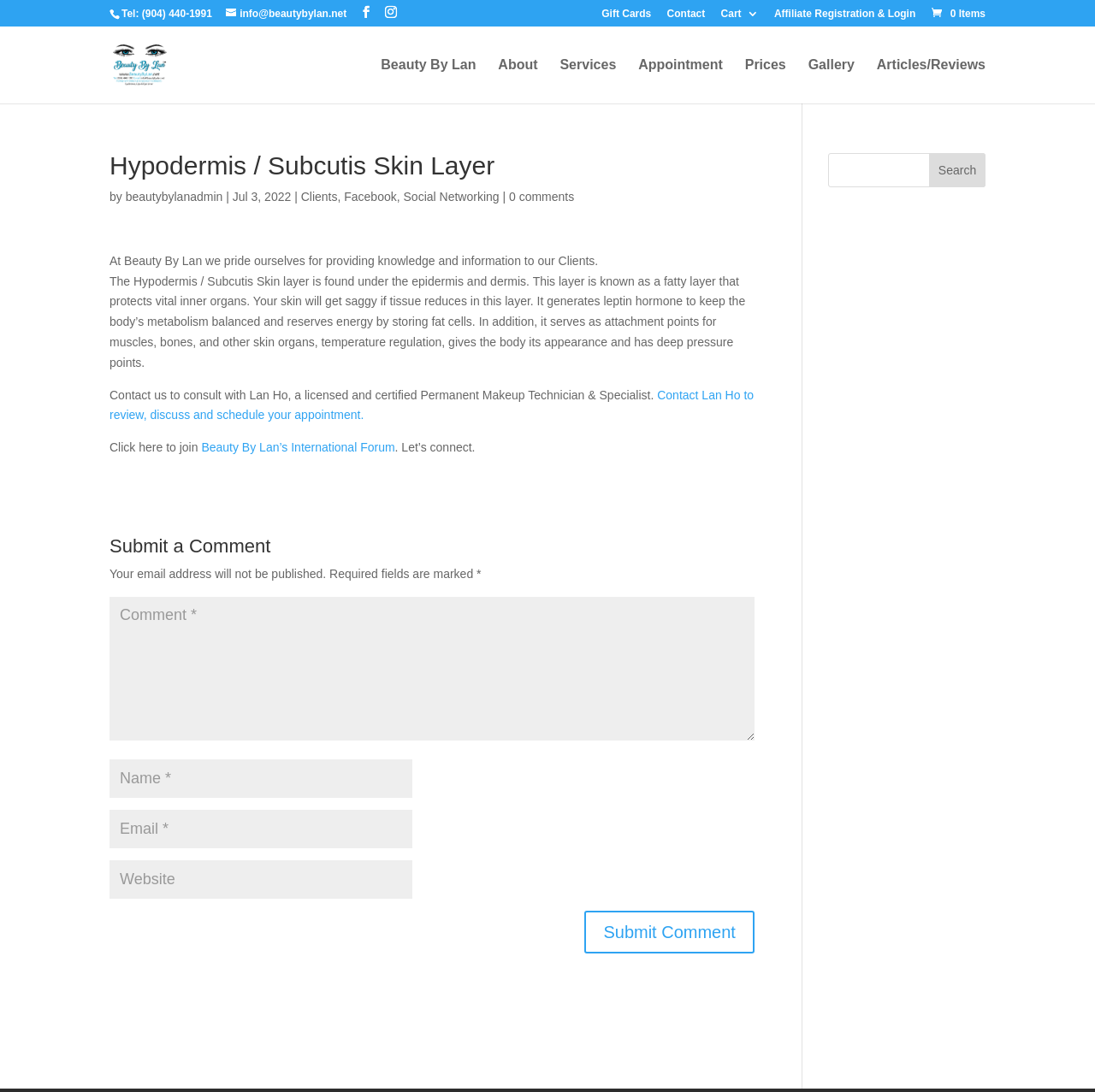Specify the bounding box coordinates of the element's region that should be clicked to achieve the following instruction: "Click the 'Contact' link". The bounding box coordinates consist of four float numbers between 0 and 1, in the format [left, top, right, bottom].

[0.609, 0.008, 0.644, 0.024]